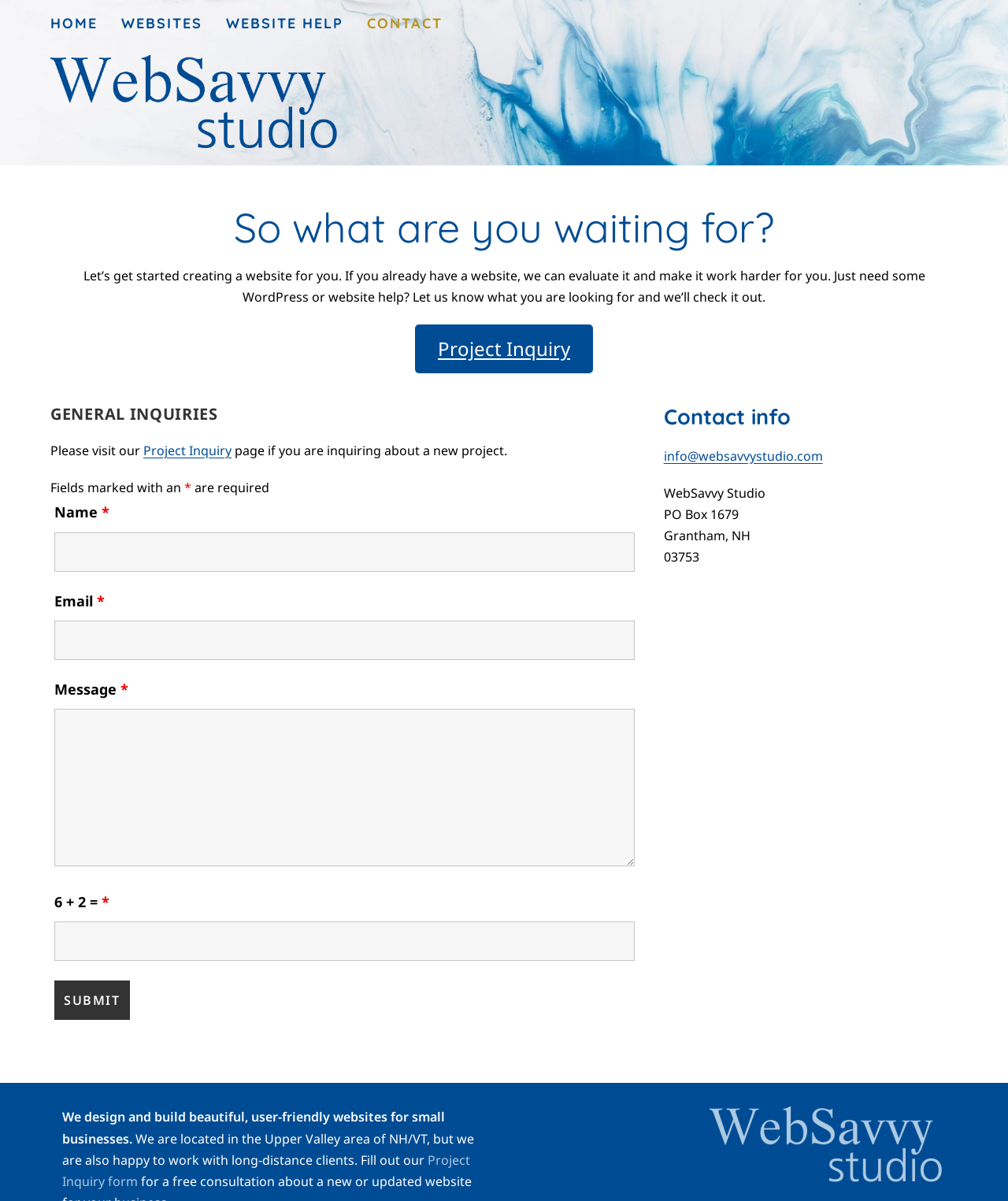Given the description: "aria-describedby="nf-error-6" name="nf-field-6-spam"", determine the bounding box coordinates of the UI element. The coordinates should be formatted as four float numbers between 0 and 1, [left, top, right, bottom].

[0.054, 0.767, 0.629, 0.8]